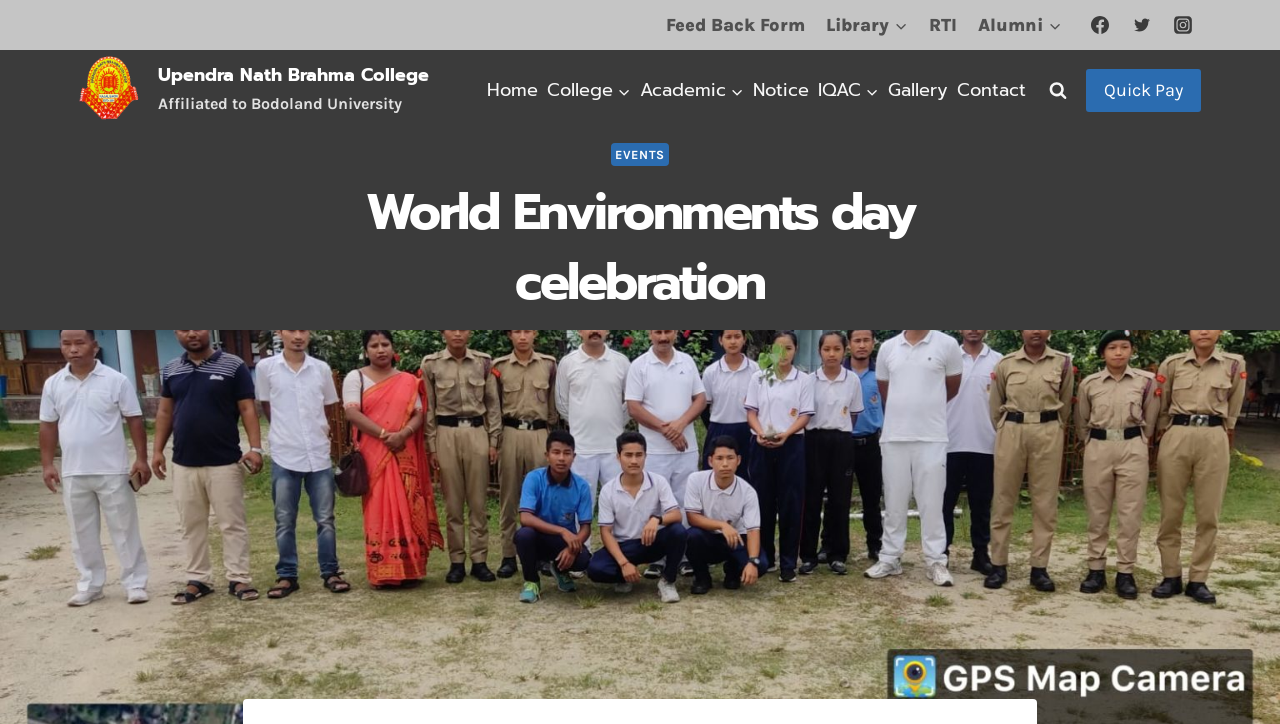Locate the bounding box coordinates of the area where you should click to accomplish the instruction: "Search using the search form".

[0.812, 0.1, 0.841, 0.15]